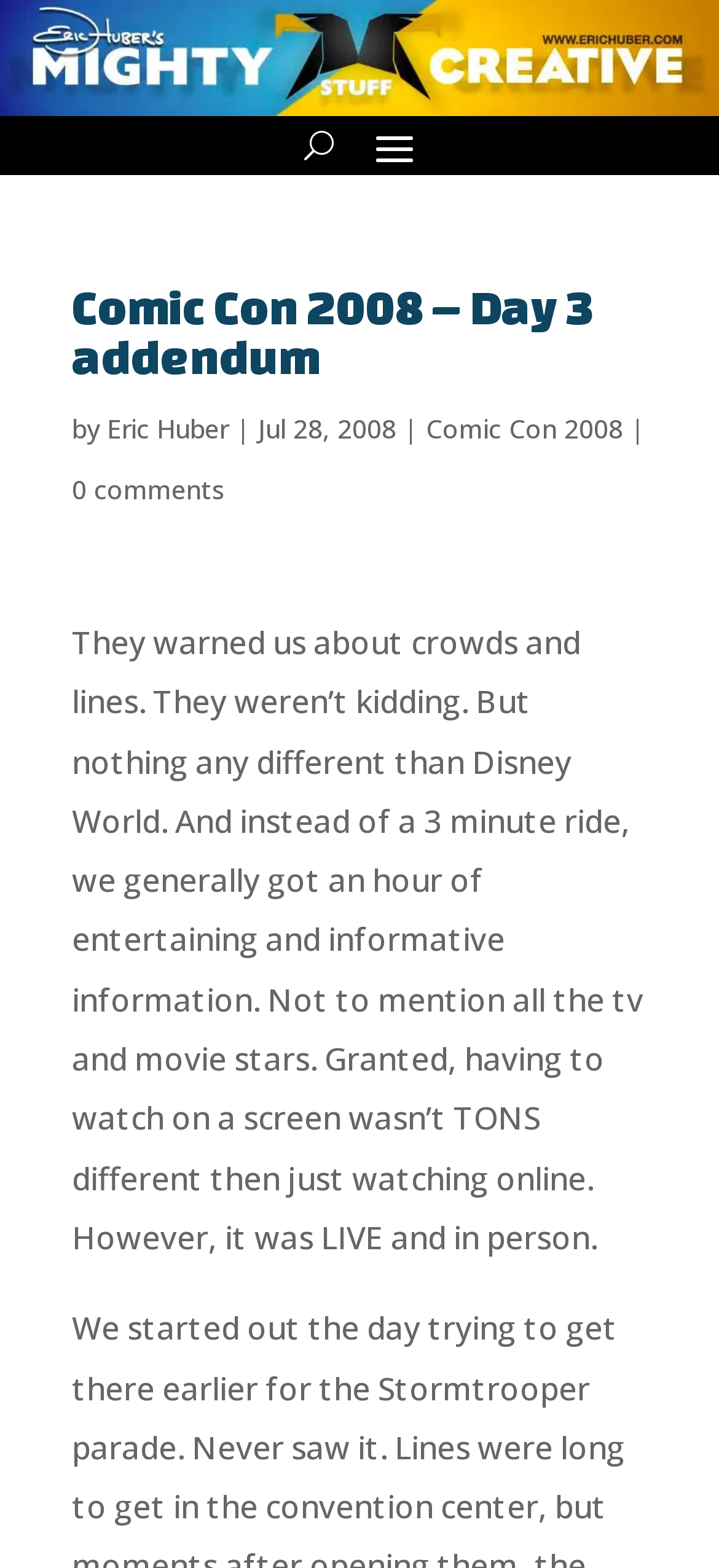Use a single word or phrase to answer the question: 
When was the article published?

Jul 28, 2008